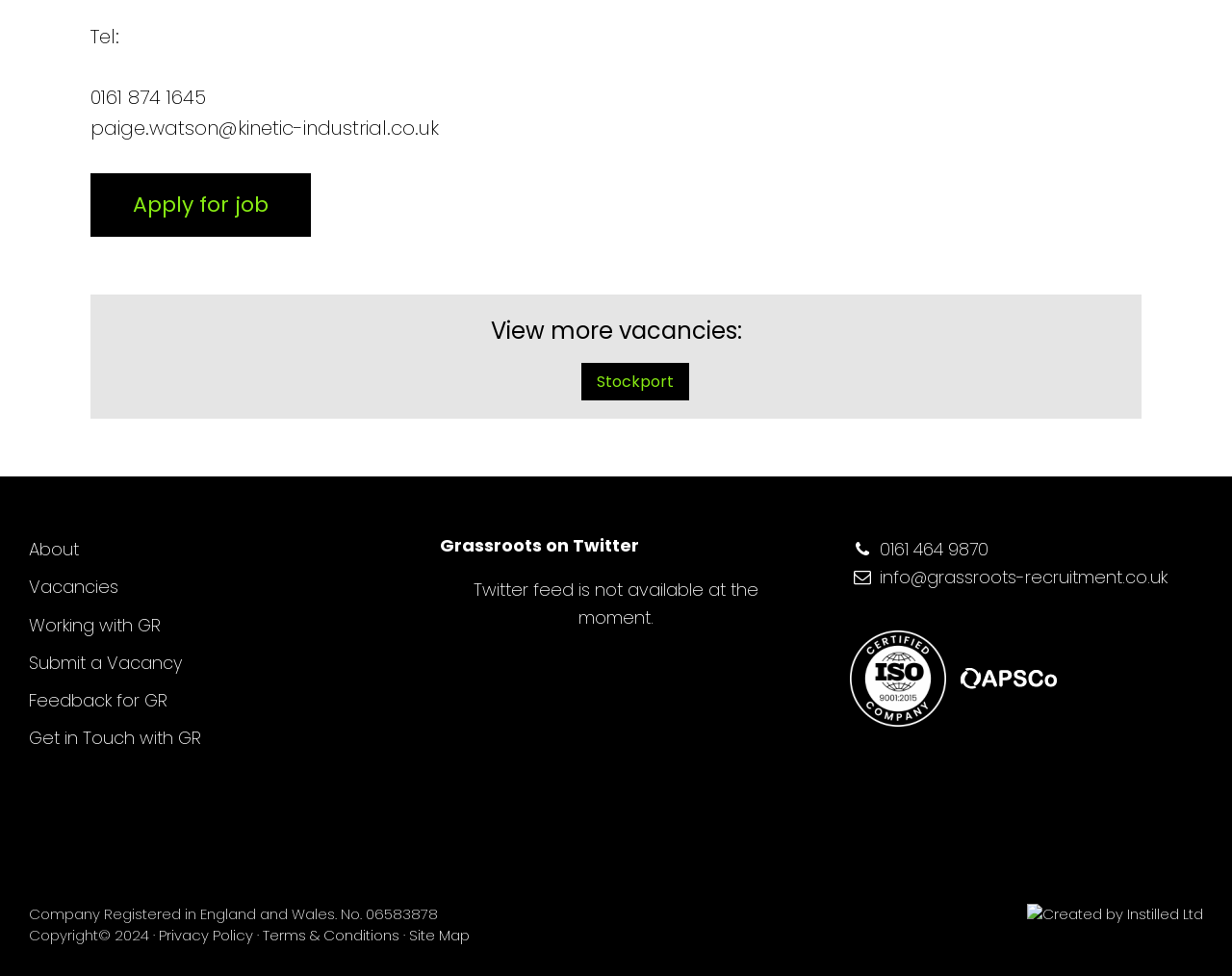Using the given element description, provide the bounding box coordinates (top-left x, top-left y, bottom-right x, bottom-right y) for the corresponding UI element in the screenshot: Get in Touch with GR

[0.023, 0.744, 0.163, 0.769]